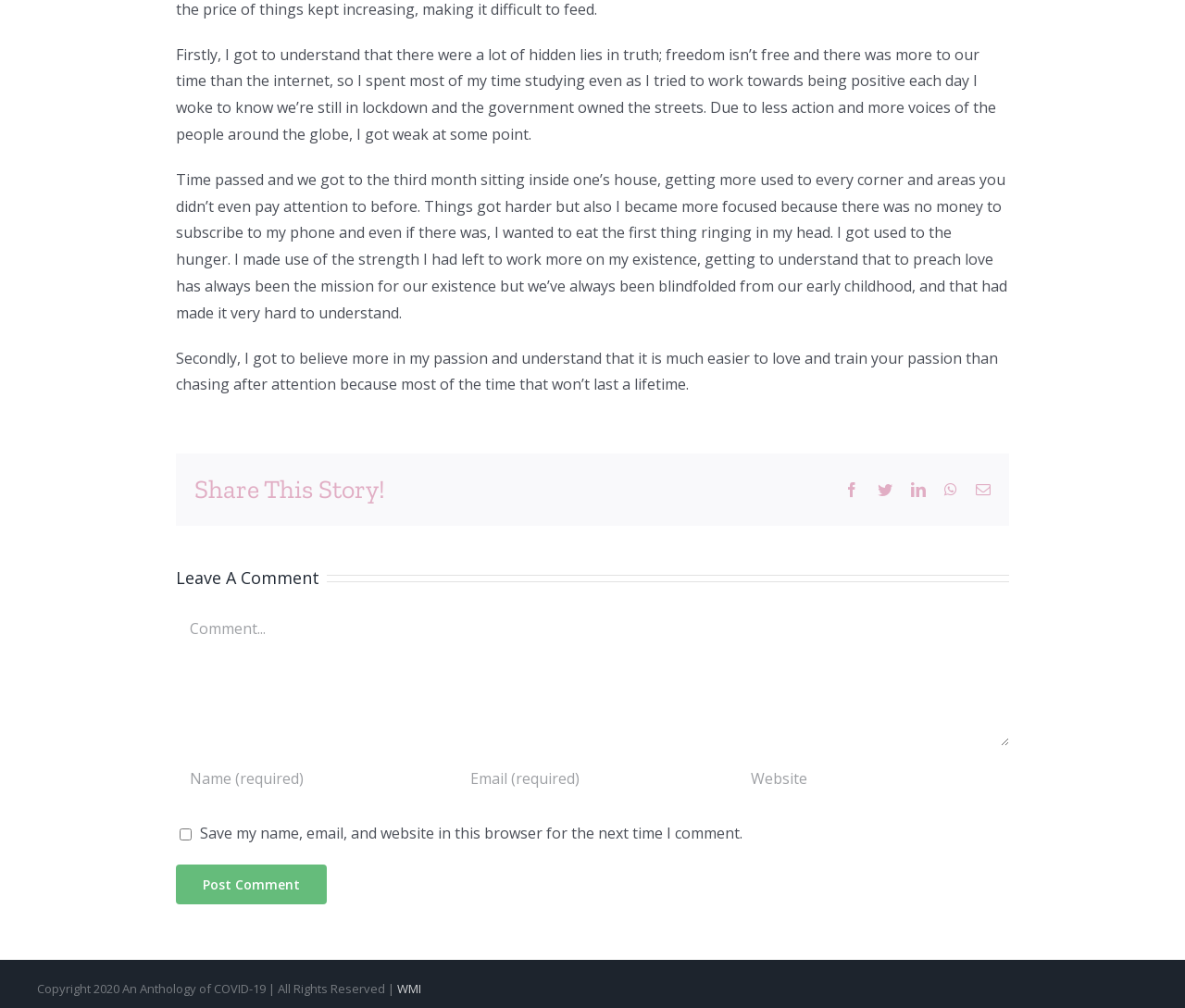Identify the bounding box for the element characterized by the following description: "parent_node: Comment name="comment" placeholder="Comment..."".

[0.148, 0.602, 0.852, 0.74]